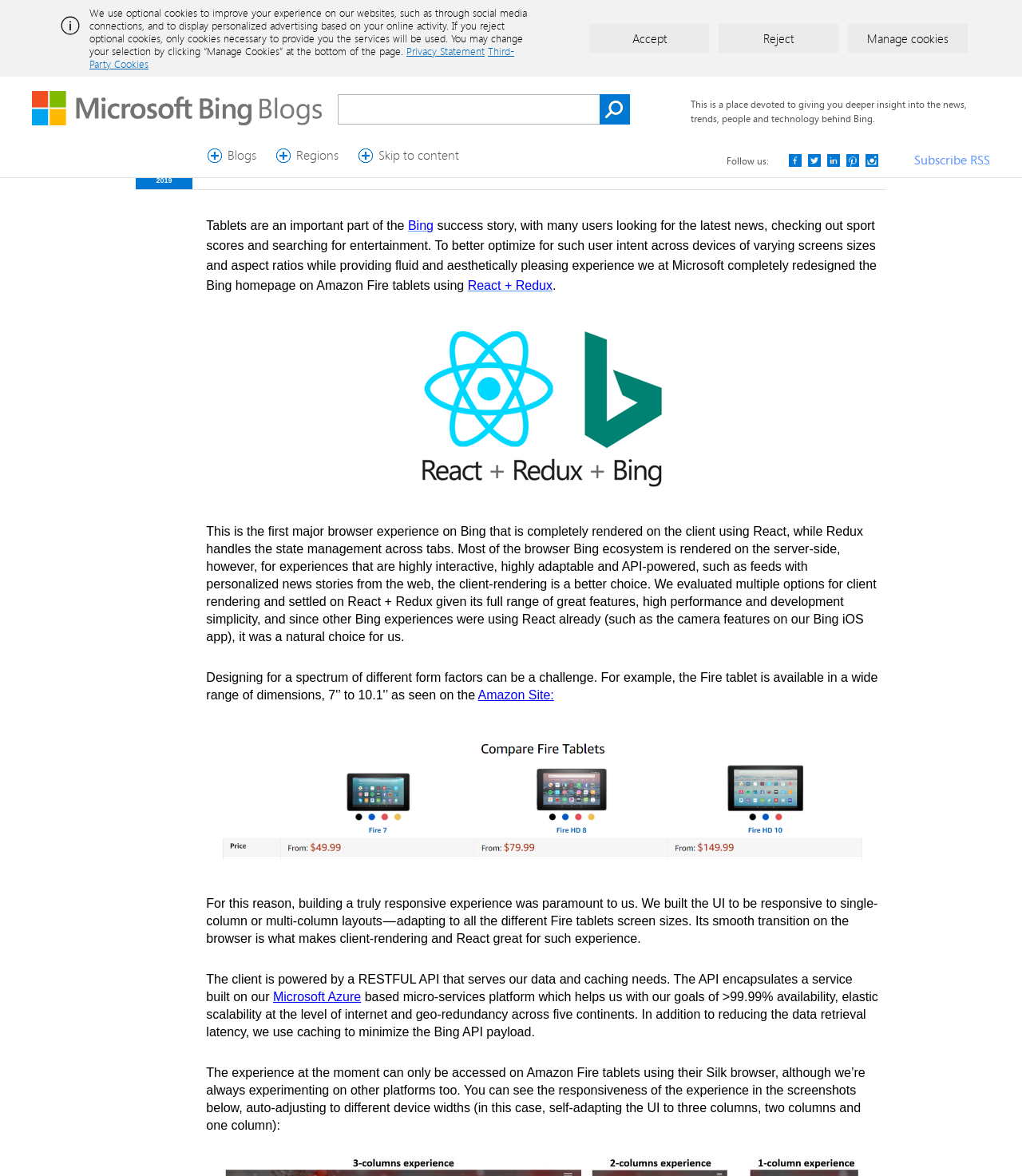Determine the bounding box coordinates for the HTML element described here: "parent_node: Search for value="Search"".

[0.587, 0.08, 0.616, 0.106]